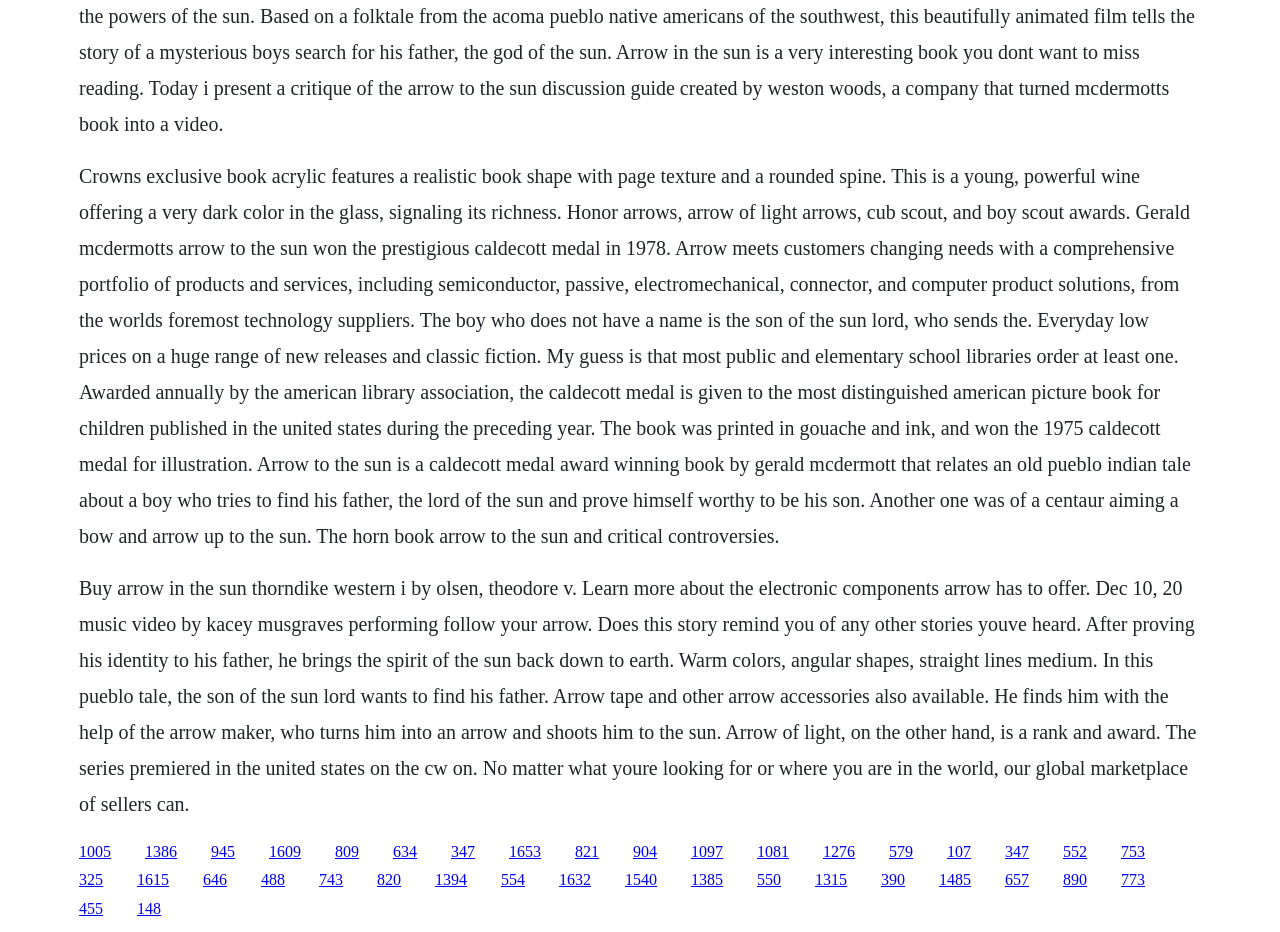Find the bounding box coordinates for the HTML element described in this sentence: "1386". Provide the coordinates as four float numbers between 0 and 1, in the format [left, top, right, bottom].

[0.113, 0.904, 0.138, 0.922]